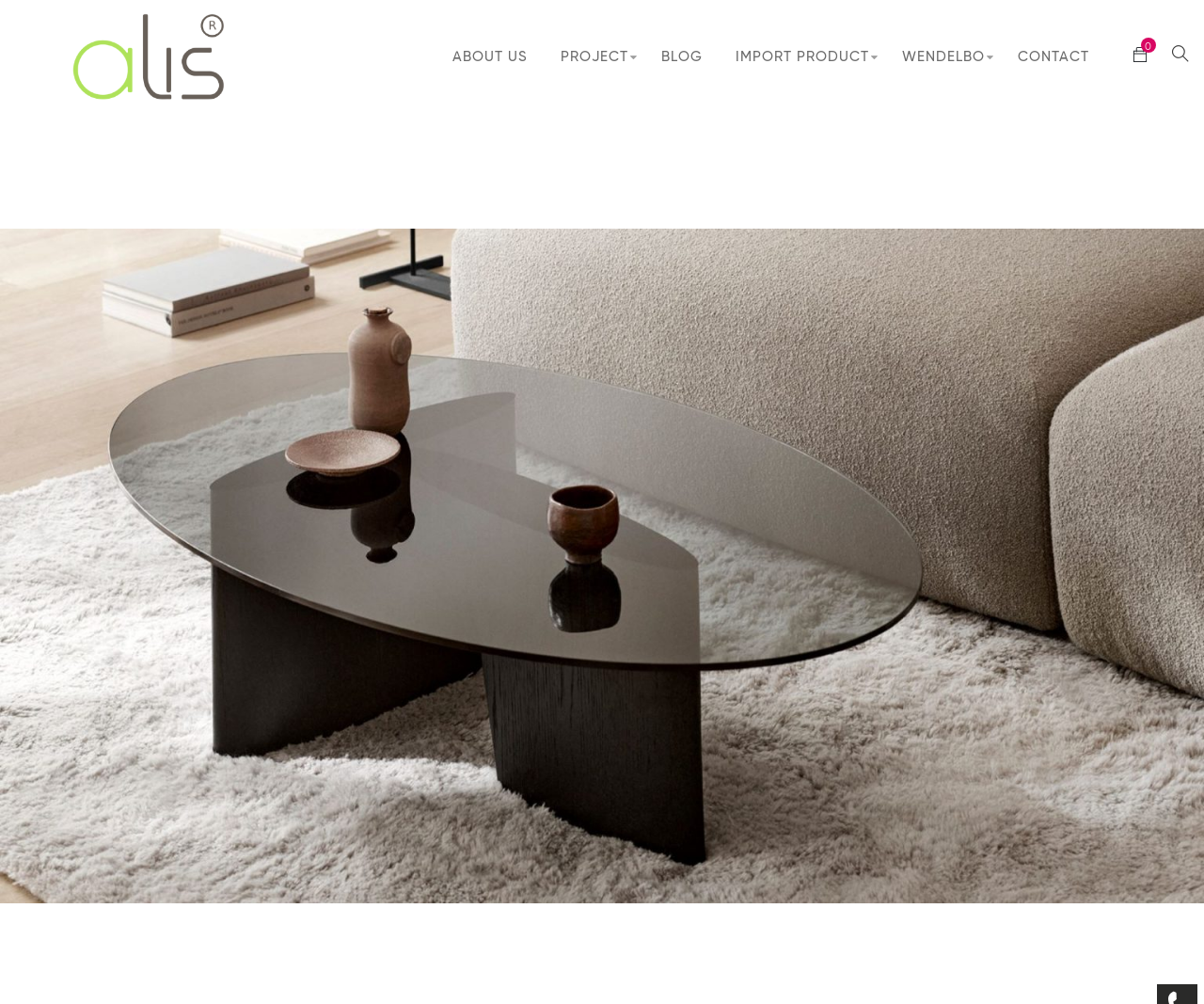Give a concise answer using only one word or phrase for this question:
How many navigation links are there?

7